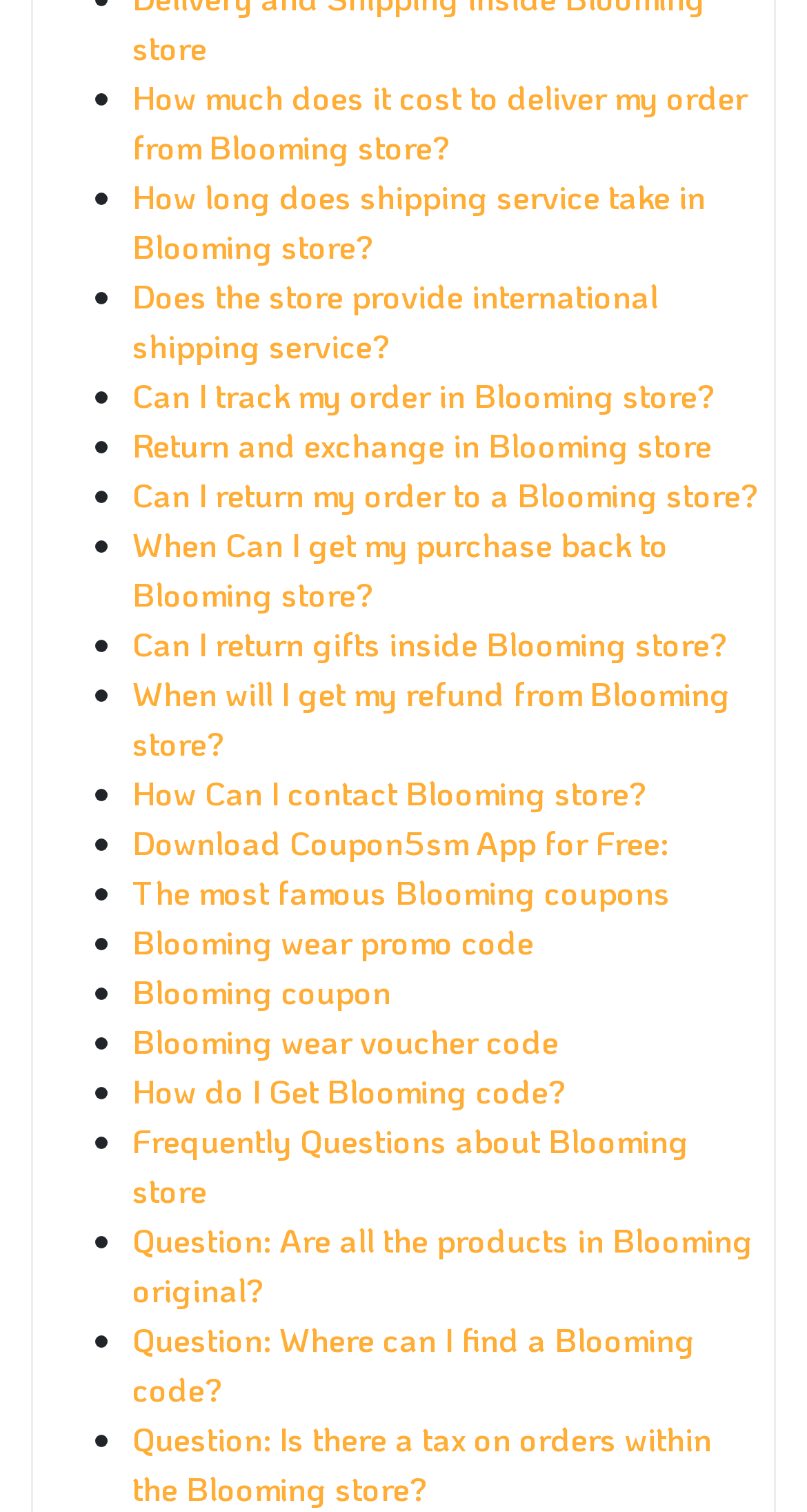Please find the bounding box coordinates for the clickable element needed to perform this instruction: "Get Blooming wear promo code".

[0.164, 0.608, 0.662, 0.637]